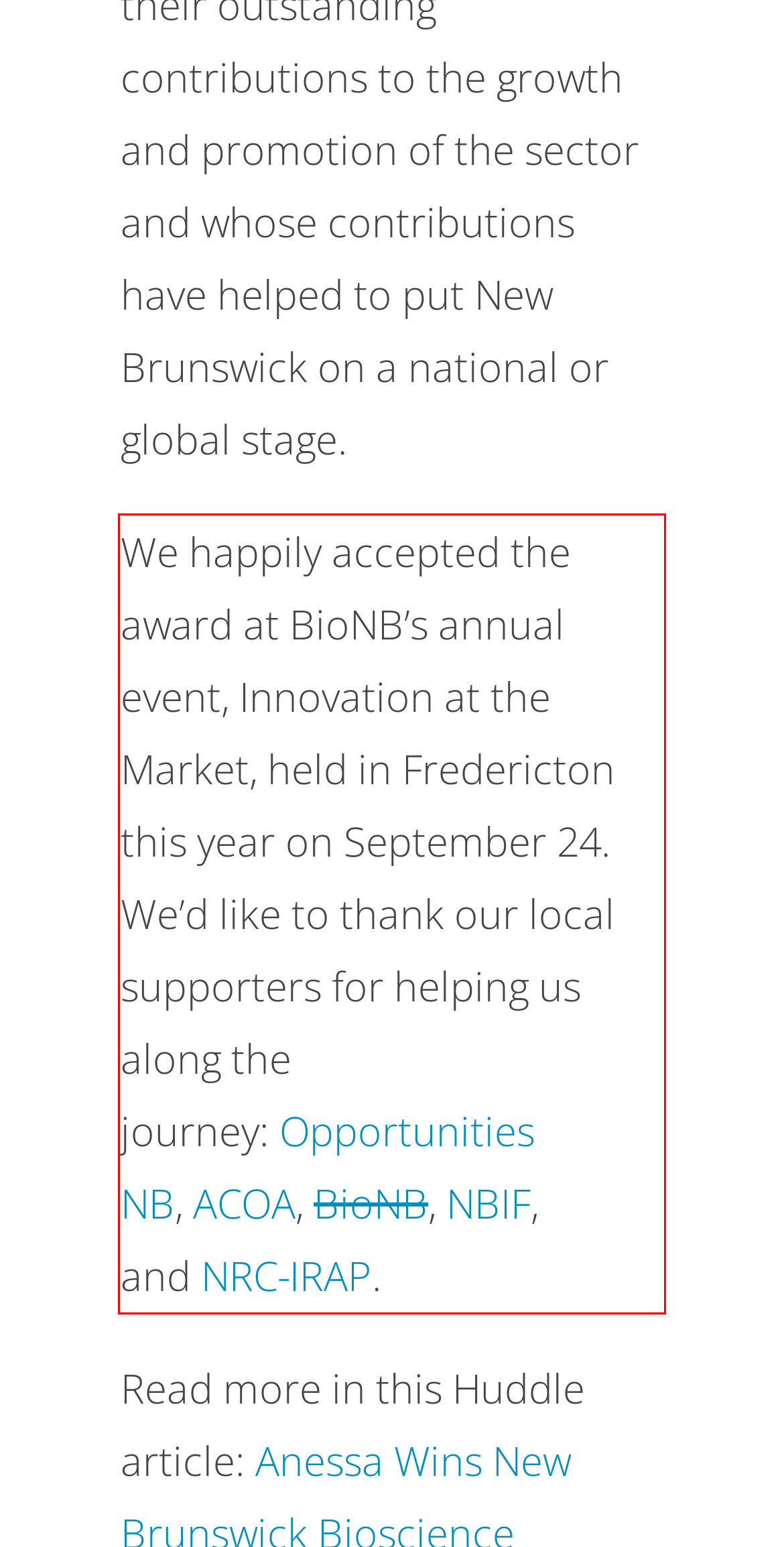Please extract the text content within the red bounding box on the webpage screenshot using OCR.

We happily accepted the award at BioNB’s annual event, Innovation at the Market, held in Fredericton this year on September 24. We’d like to thank our local supporters for helping us along the journey: Opportunities NB, ACOA, BioNB, NBIF, and NRC-IRAP.